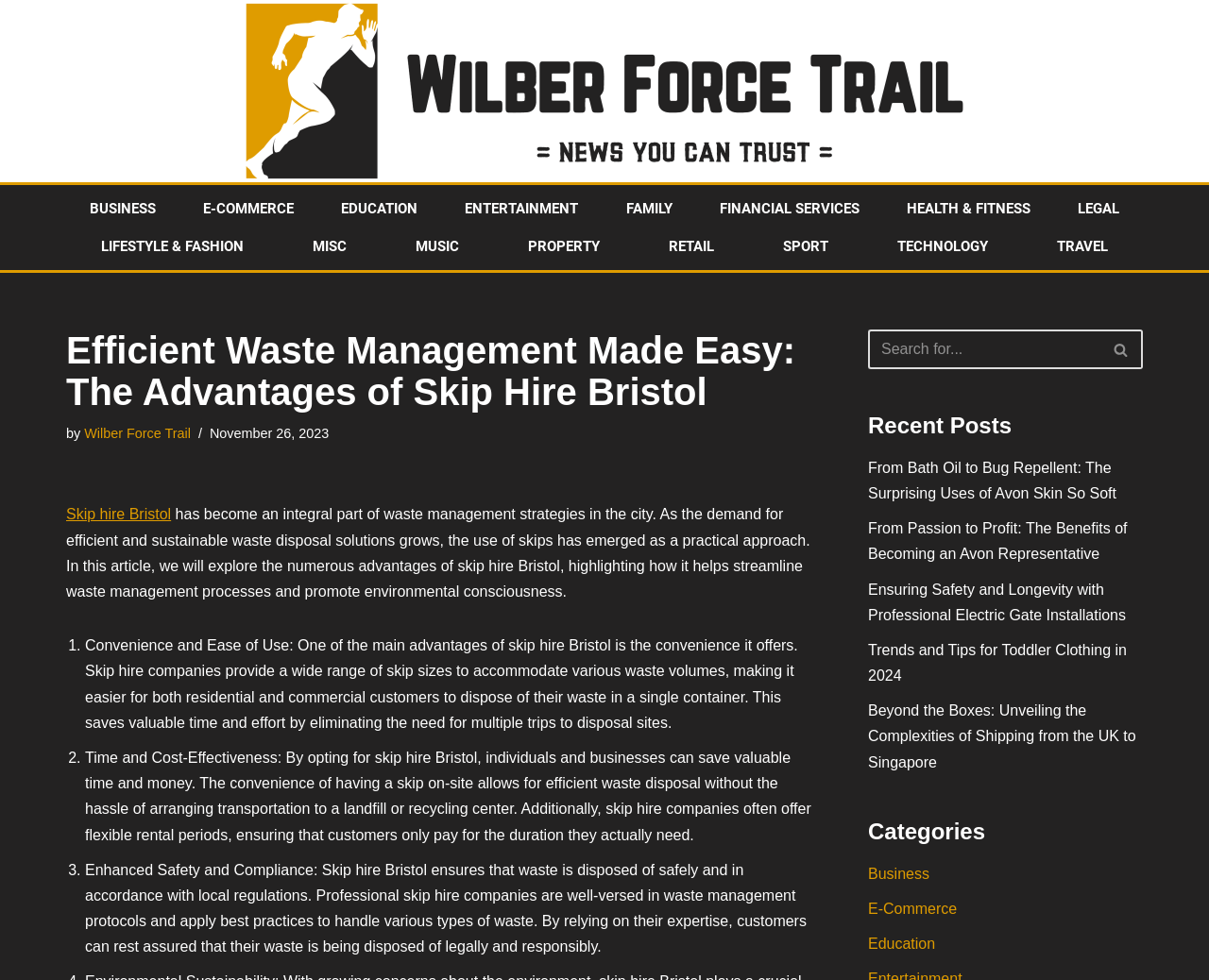Could you find the bounding box coordinates of the clickable area to complete this instruction: "Read the article about 'From Bath Oil to Bug Repellent: The Surprising Uses of Avon Skin So Soft'"?

[0.718, 0.469, 0.923, 0.512]